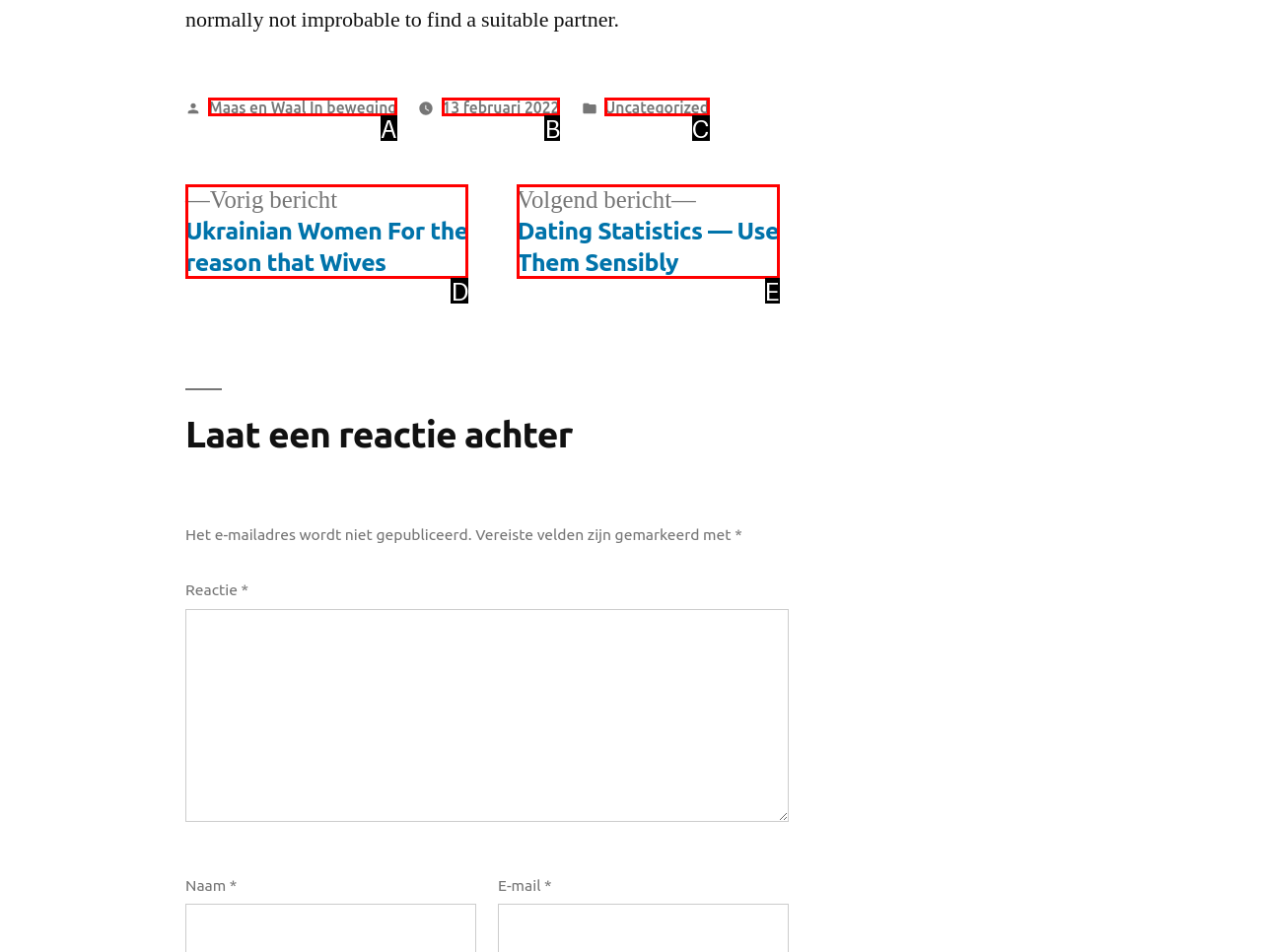Identify the letter of the UI element that fits the description: Uncategorized
Respond with the letter of the option directly.

C